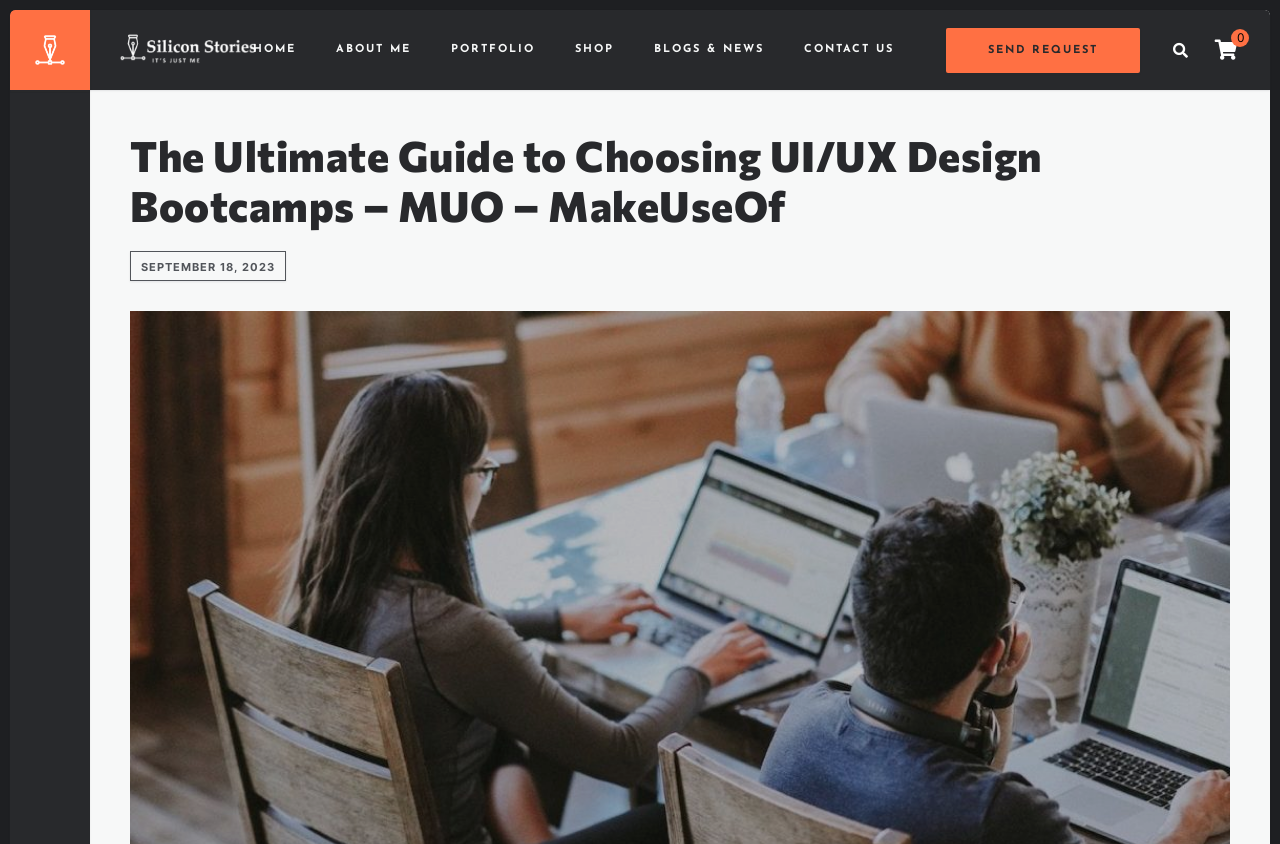Provide the bounding box for the UI element matching this description: "About Me".

[0.262, 0.035, 0.321, 0.084]